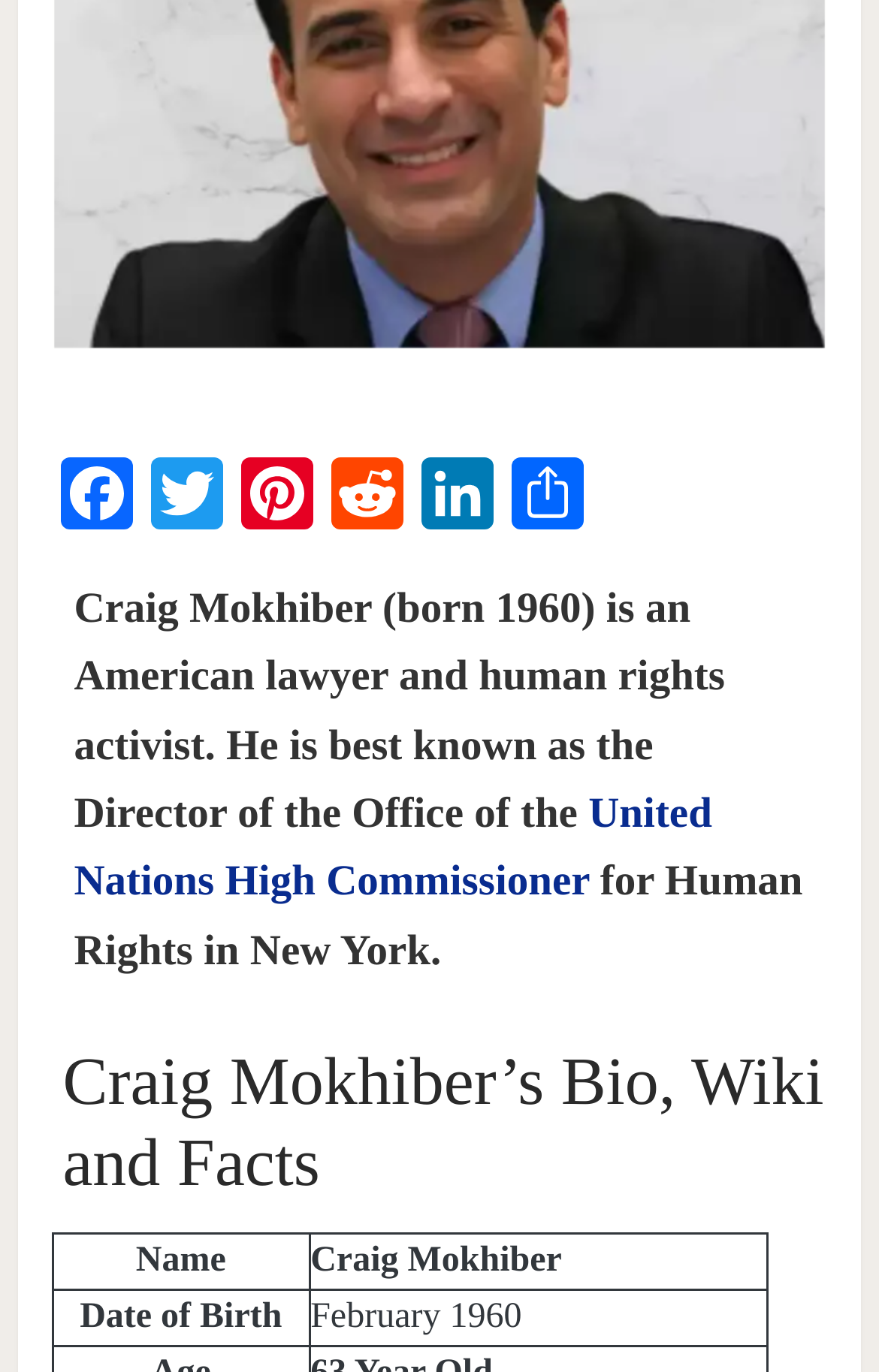Examine the screenshot and answer the question in as much detail as possible: What is Craig Mokhiber's profession?

Based on the heading element, it is mentioned that Craig Mokhiber is an American lawyer and human rights activist.